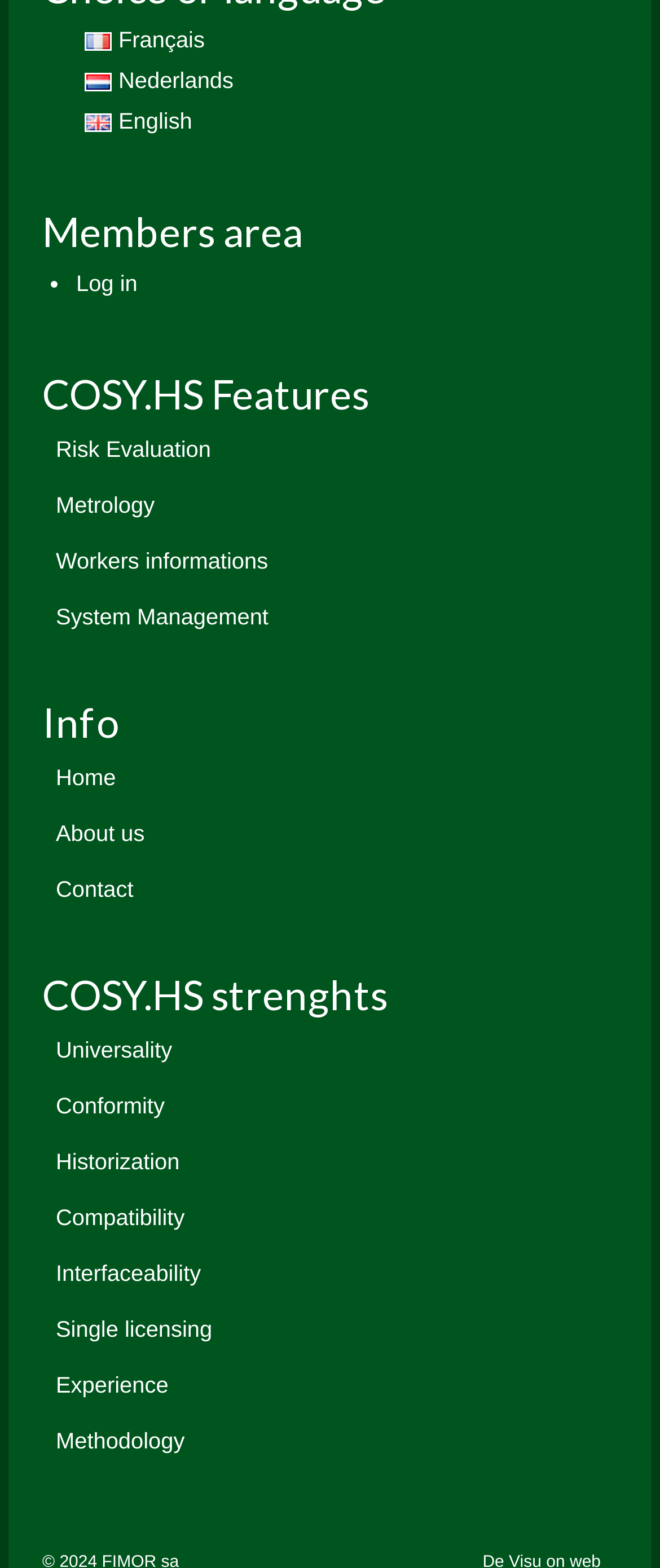Show the bounding box coordinates for the HTML element as described: "Workers informations".

[0.064, 0.347, 0.849, 0.369]